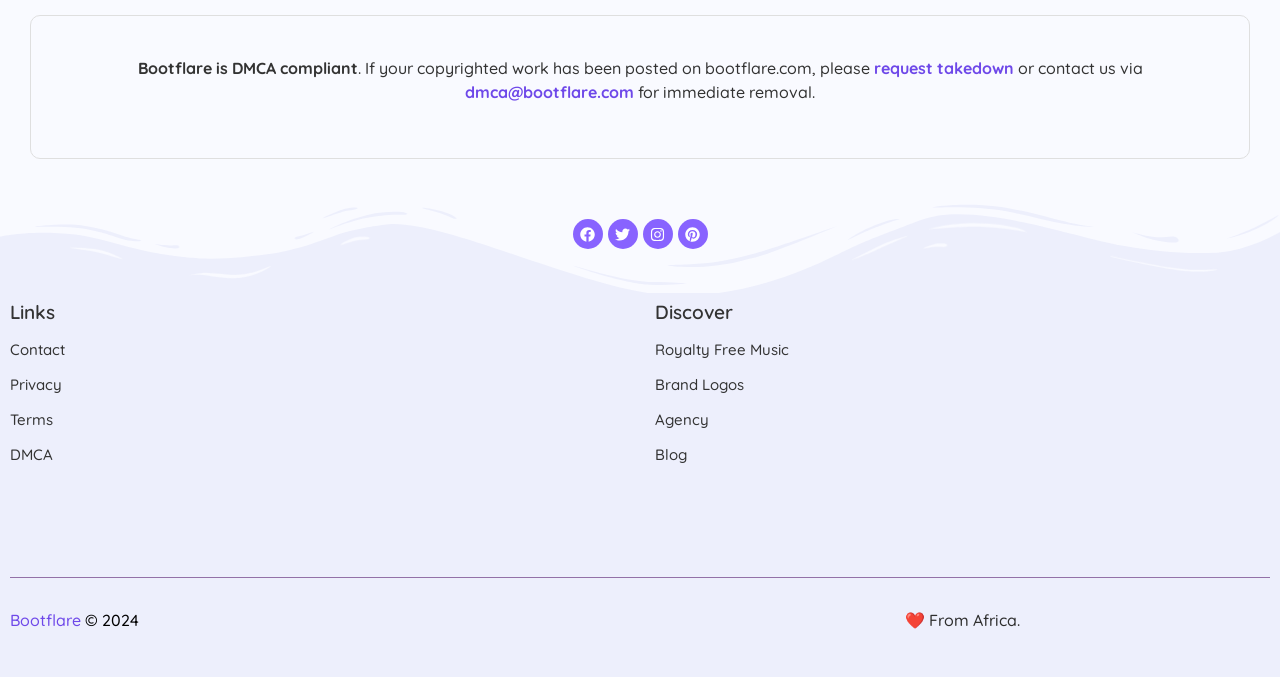What is the website's stance on copyrighted work?
Answer with a single word or short phrase according to what you see in the image.

DMCA compliant